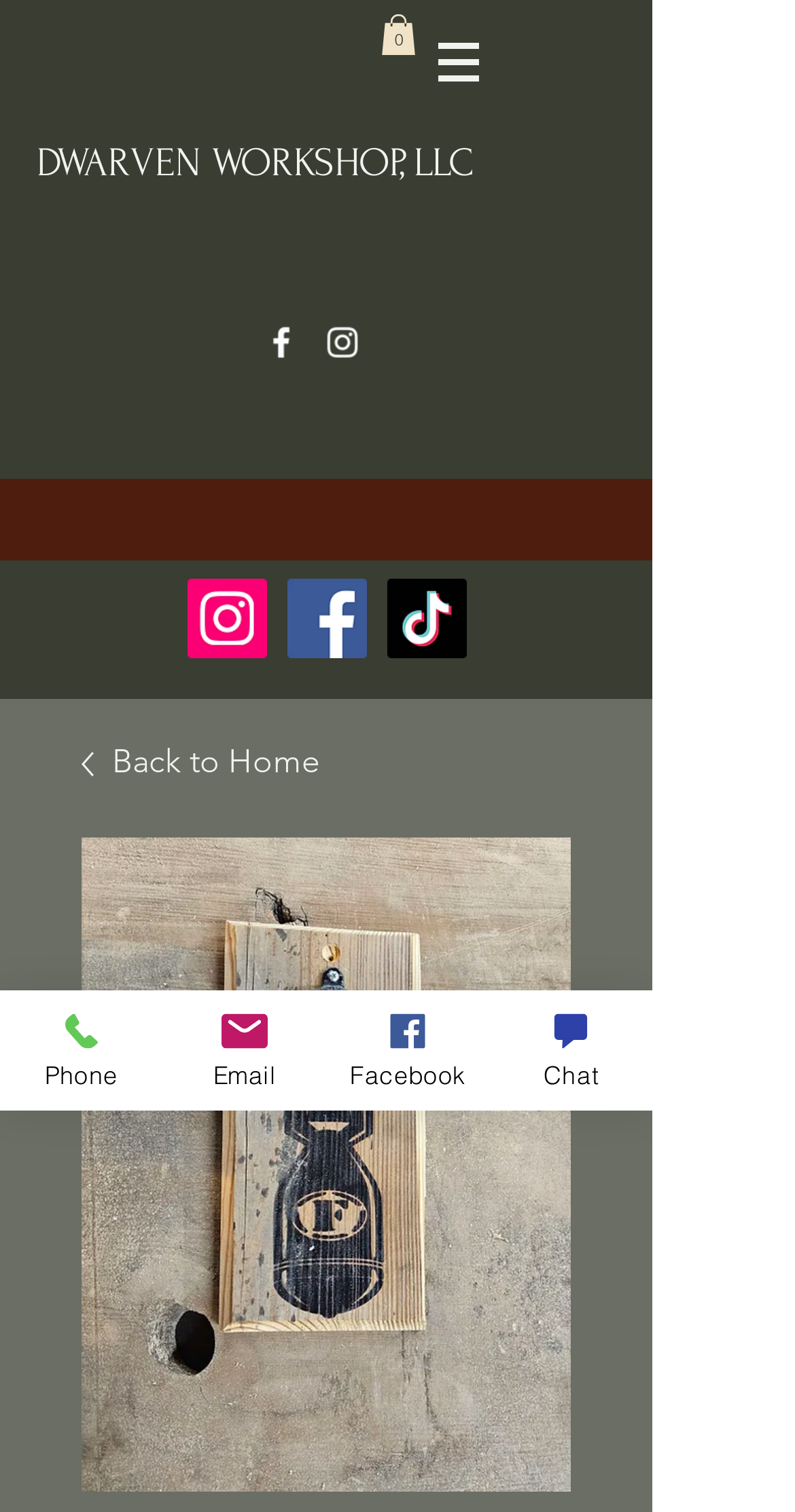By analyzing the image, answer the following question with a detailed response: How many navigation items are there?

I looked at the navigation element and found only one item, which is a button with a popup menu.